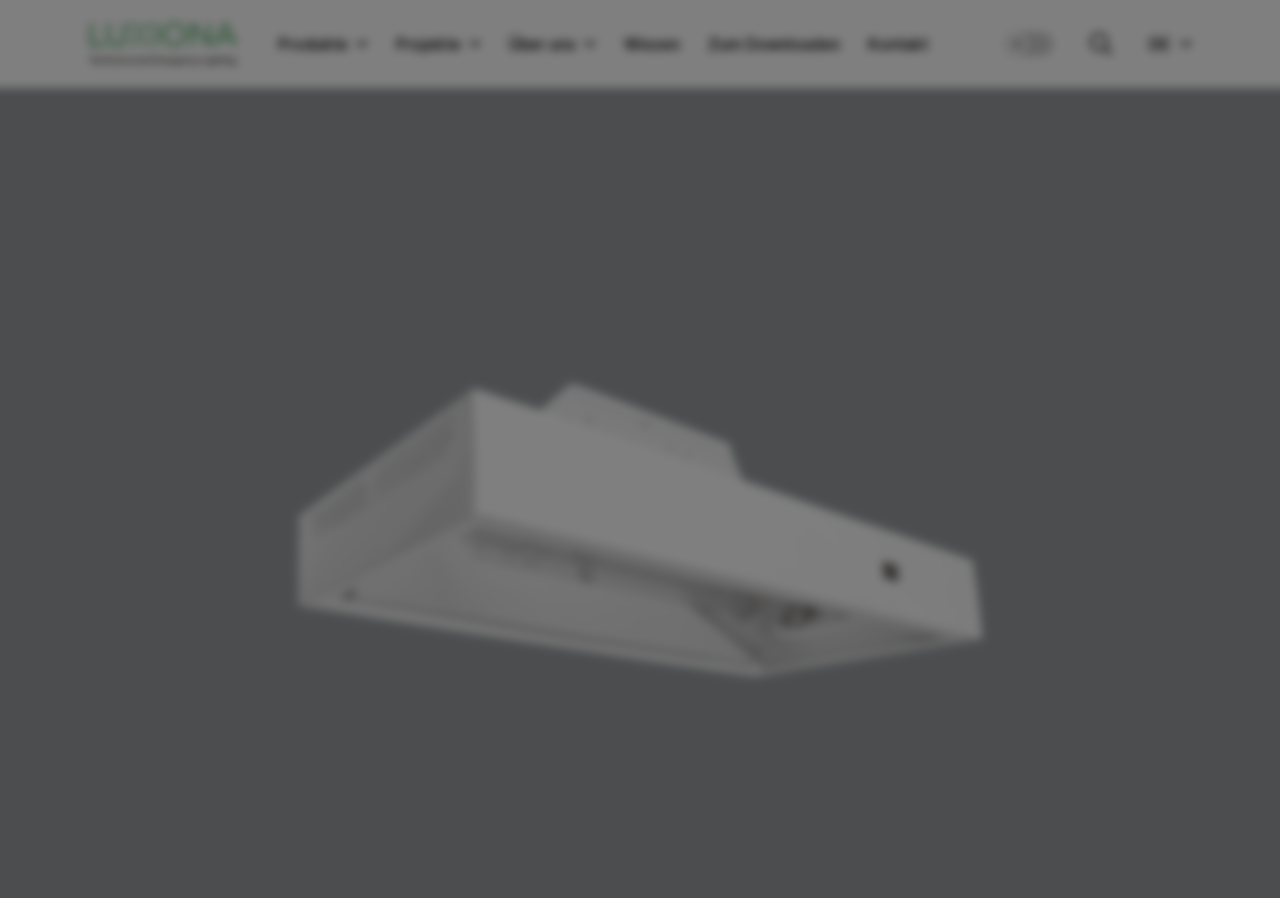Identify the bounding box coordinates for the region of the element that should be clicked to carry out the instruction: "Go to Pendelleuchten". The bounding box coordinates should be four float numbers between 0 and 1, i.e., [left, top, right, bottom].

[0.069, 0.218, 0.162, 0.254]